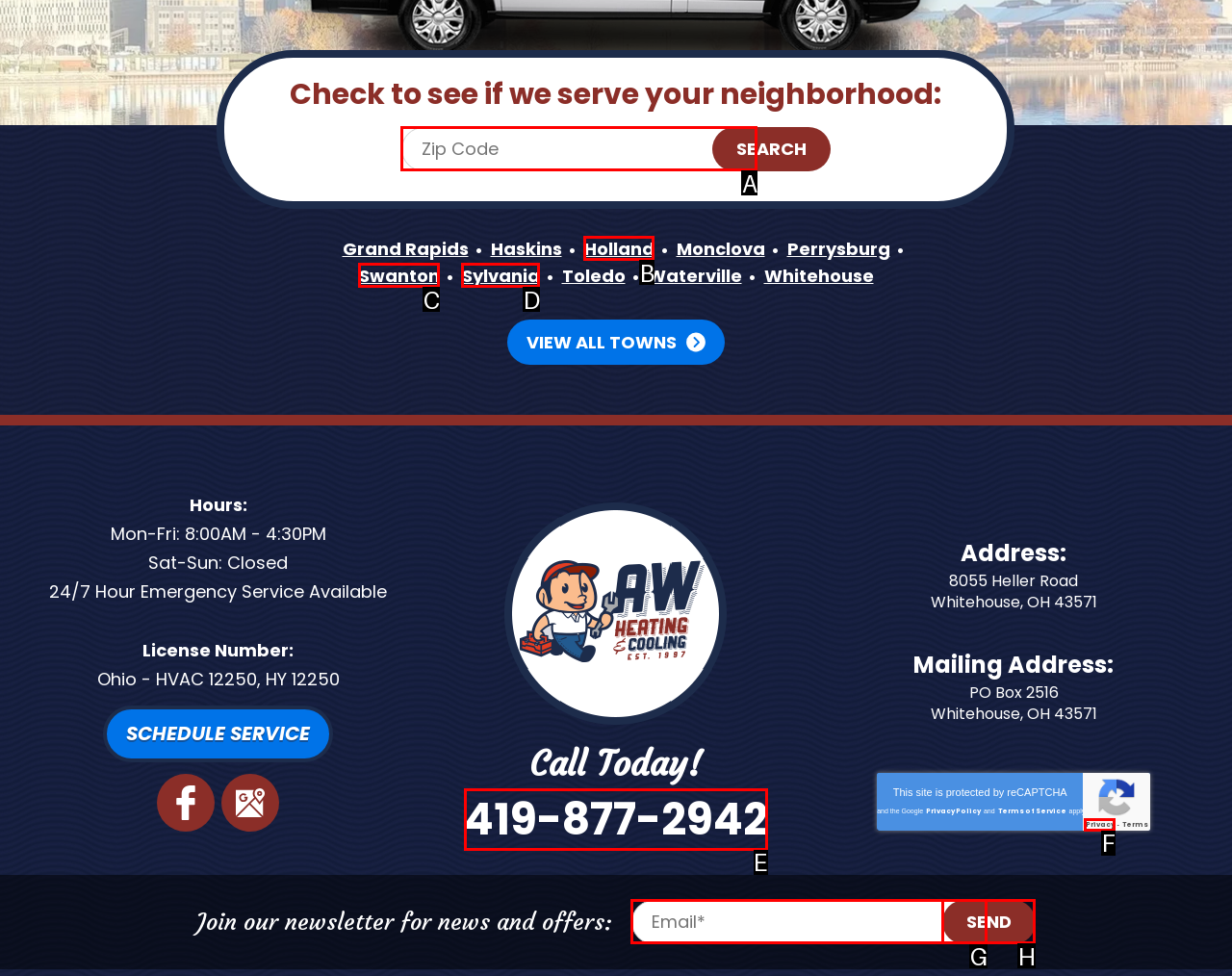Identify the correct UI element to click for the following task: Call the phone number Choose the option's letter based on the given choices.

E